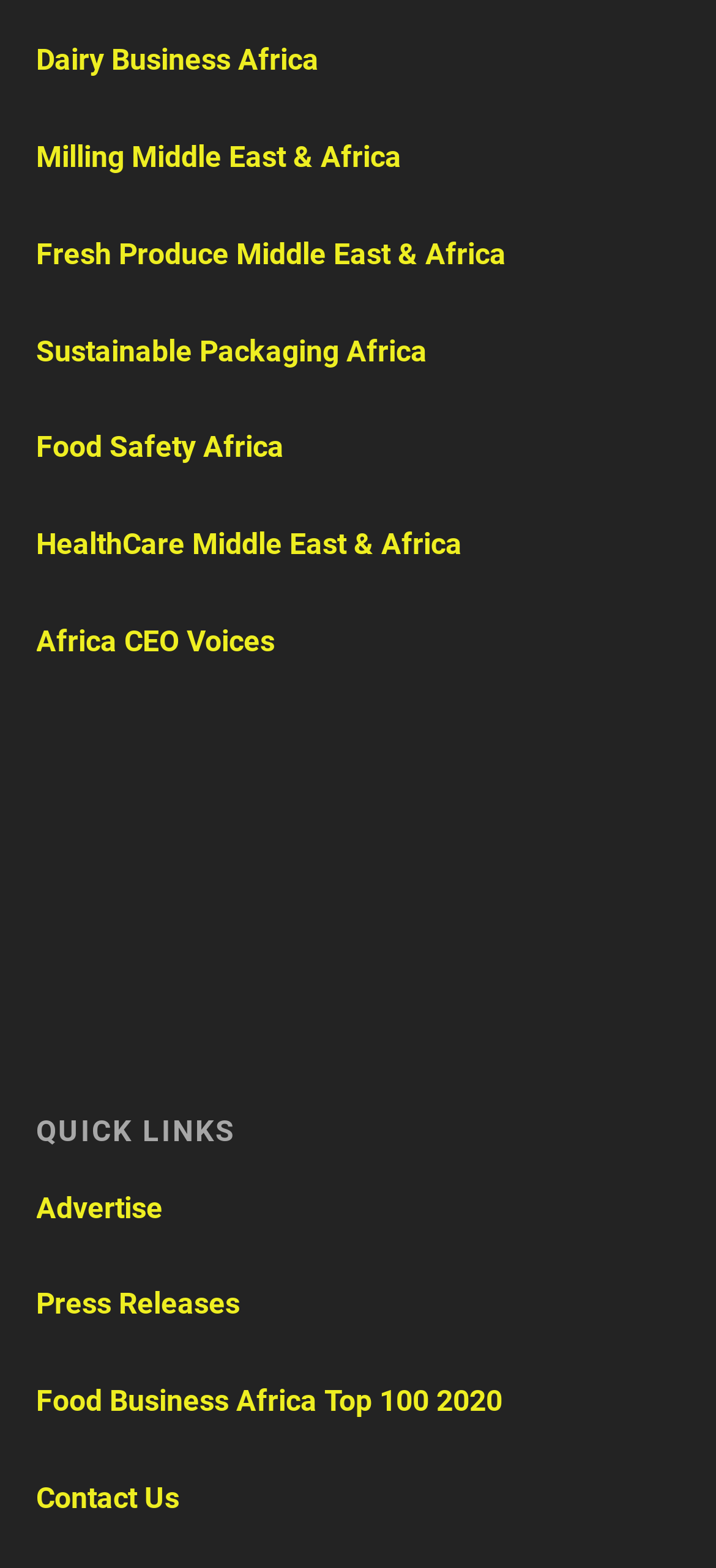Please locate the bounding box coordinates of the element that needs to be clicked to achieve the following instruction: "go to Food Safety Africa". The coordinates should be four float numbers between 0 and 1, i.e., [left, top, right, bottom].

[0.05, 0.274, 0.396, 0.296]